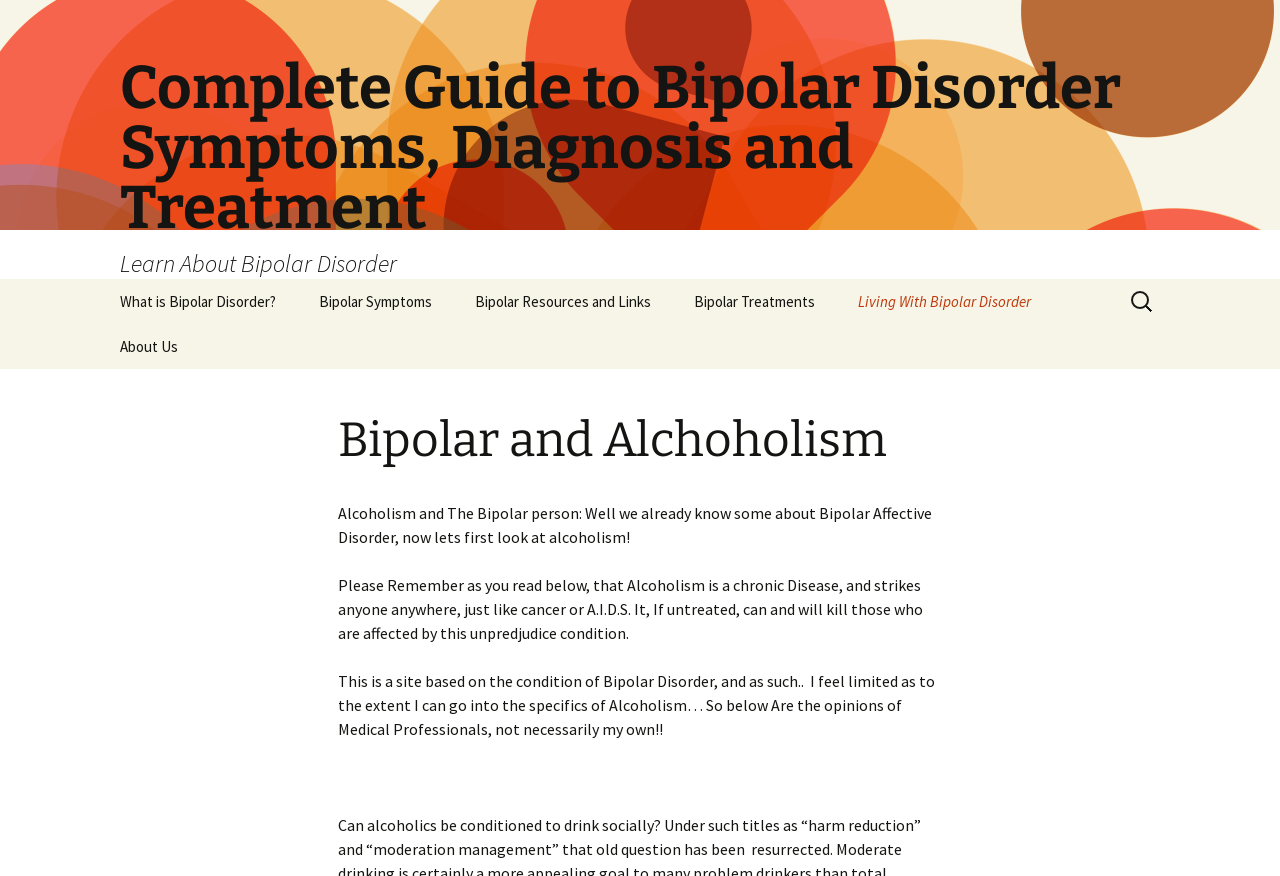Locate the bounding box coordinates of the item that should be clicked to fulfill the instruction: "Search for bipolar resources".

[0.88, 0.32, 0.906, 0.369]